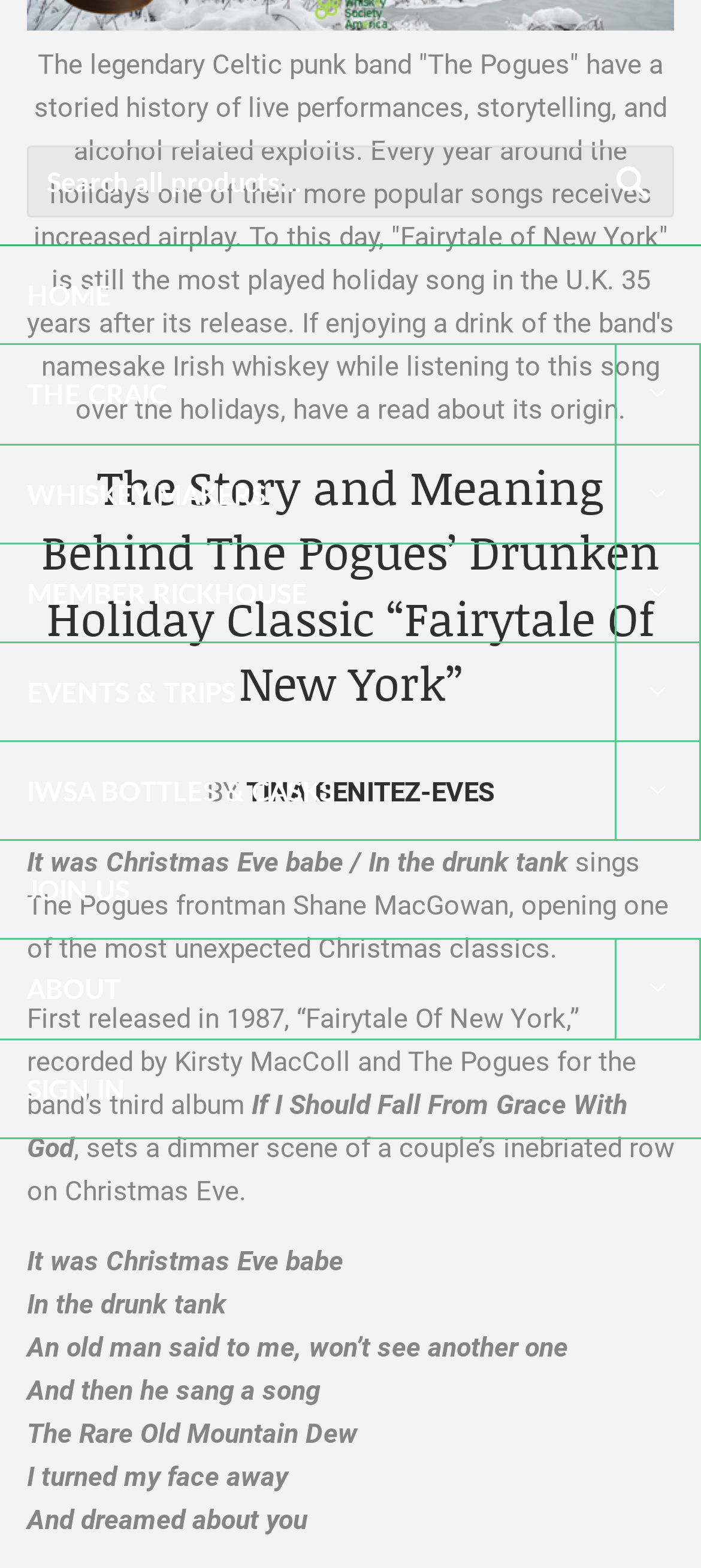What is the name of the whiskey mentioned in the article?
Provide a thorough and detailed answer to the question.

The whiskey name can be inferred from the article, which mentions 'If enjoying a drink of the band’s namesake Irish whiskey while listening to this song over the holidays...'